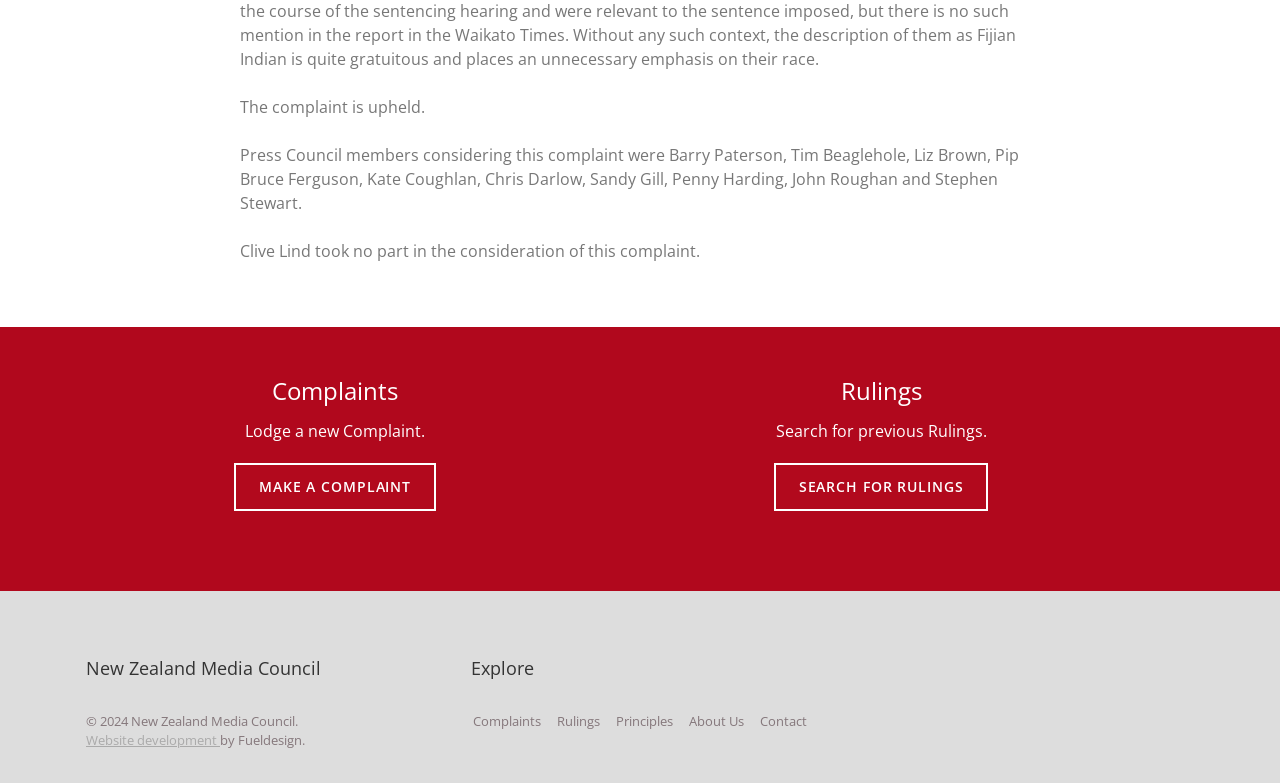Pinpoint the bounding box coordinates of the clickable element to carry out the following instruction: "Search for previous Rulings."

[0.606, 0.536, 0.771, 0.564]